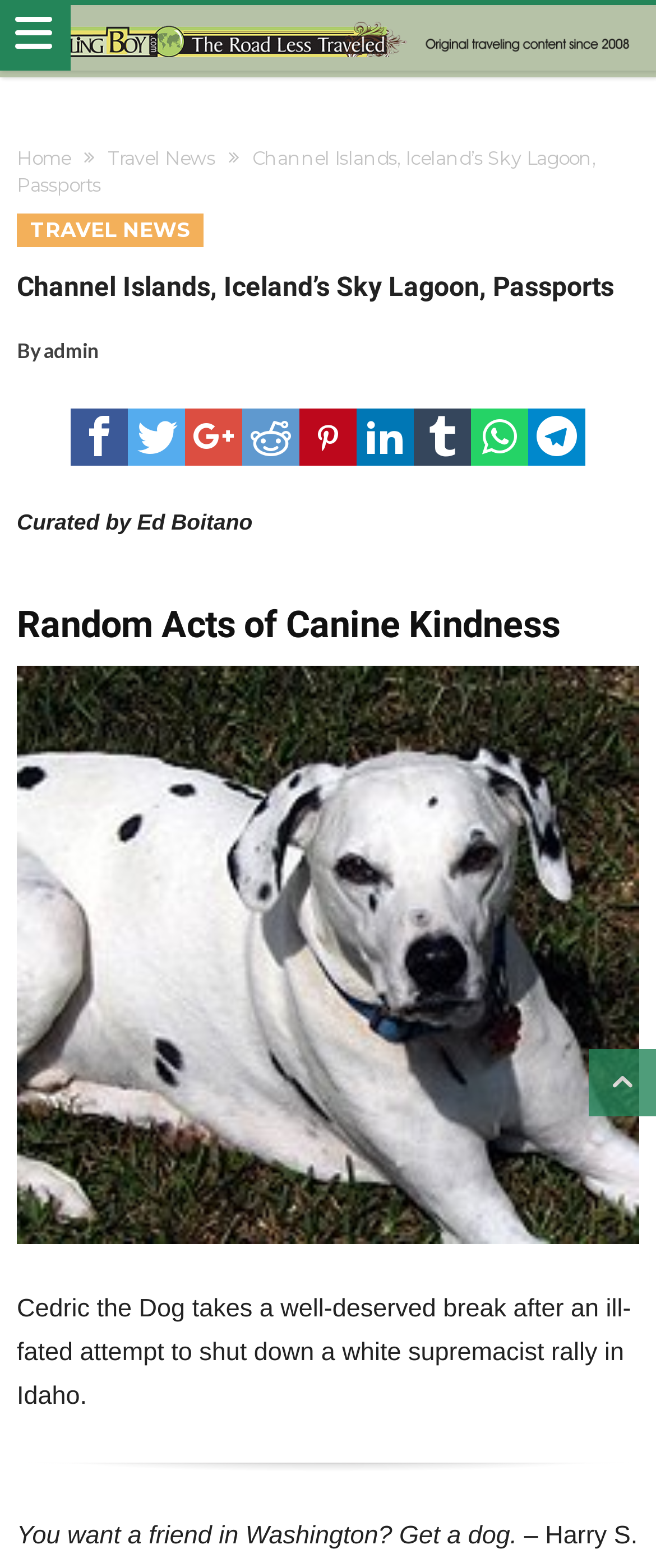Identify the bounding box for the UI element specified in this description: "Travel News". The coordinates must be four float numbers between 0 and 1, formatted as [left, top, right, bottom].

[0.164, 0.094, 0.328, 0.109]